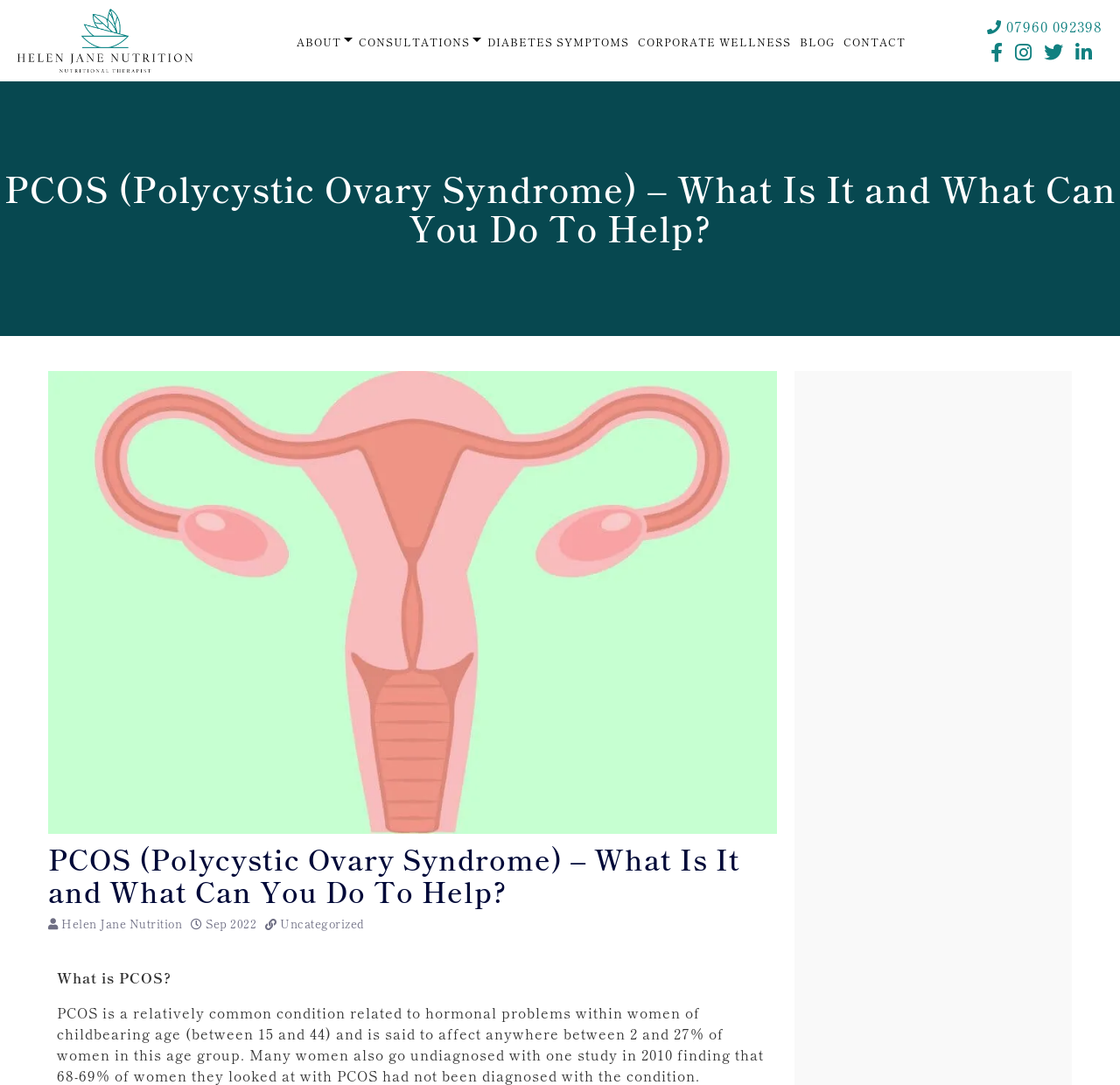Give a concise answer of one word or phrase to the question: 
What is the name of the nutritionist?

Helen Jane